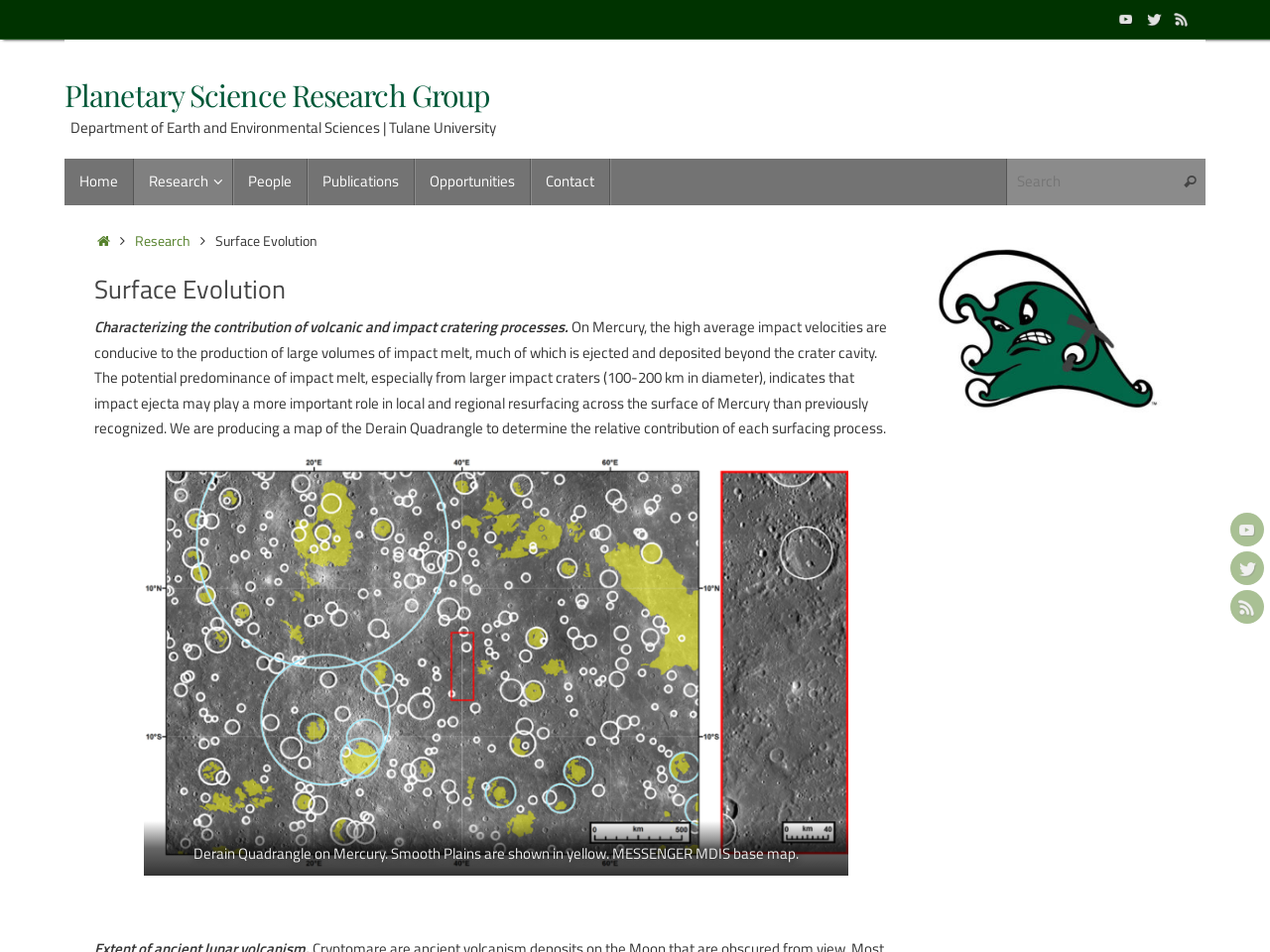Locate the bounding box coordinates of the element to click to perform the following action: 'Go to the Home page'. The coordinates should be given as four float values between 0 and 1, in the form of [left, top, right, bottom].

[0.051, 0.167, 0.105, 0.215]